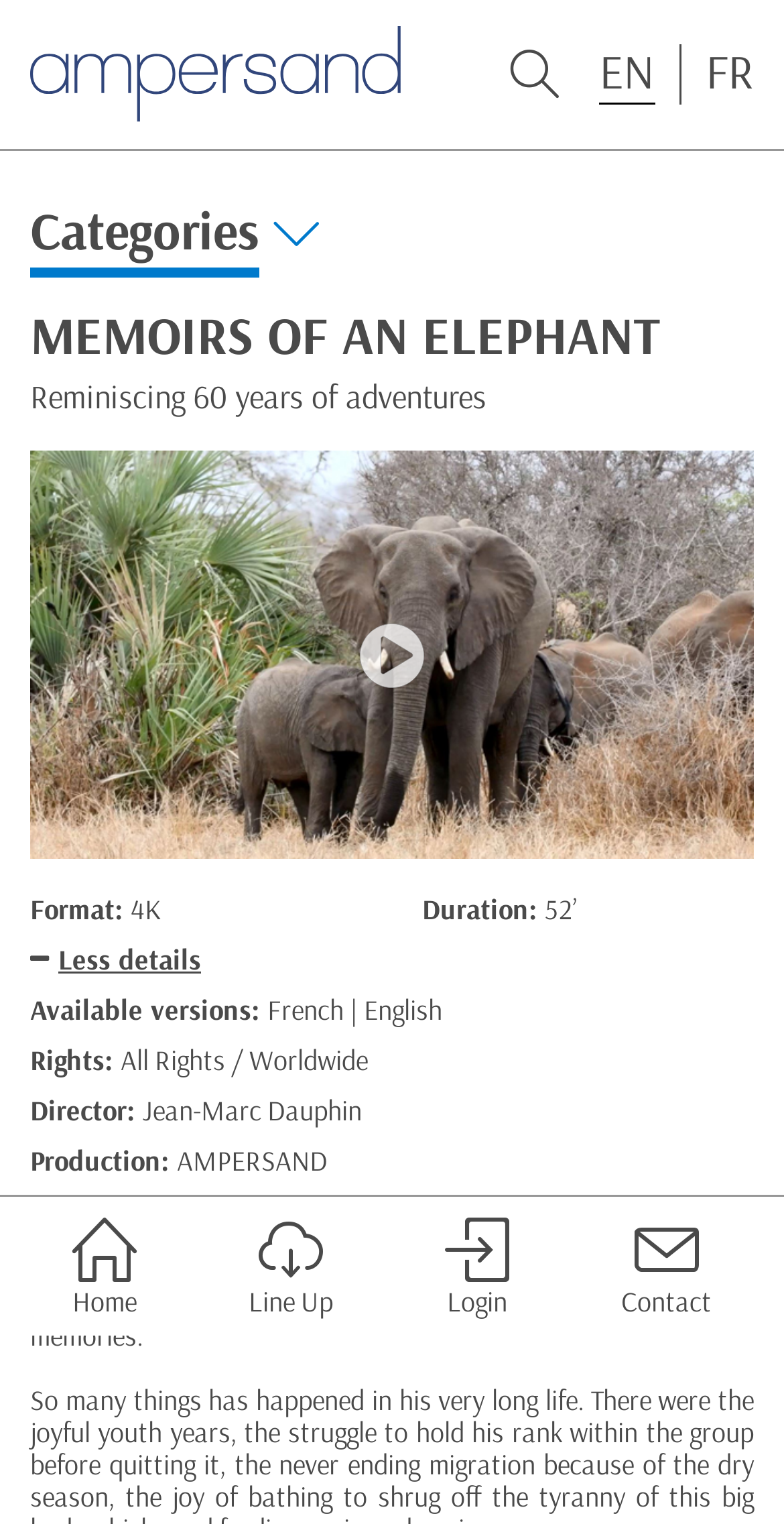What is the duration of the video?
Look at the image and respond to the question as thoroughly as possible.

I found the answer by looking at the 'Duration:' label and its corresponding value '52’’' on the webpage.